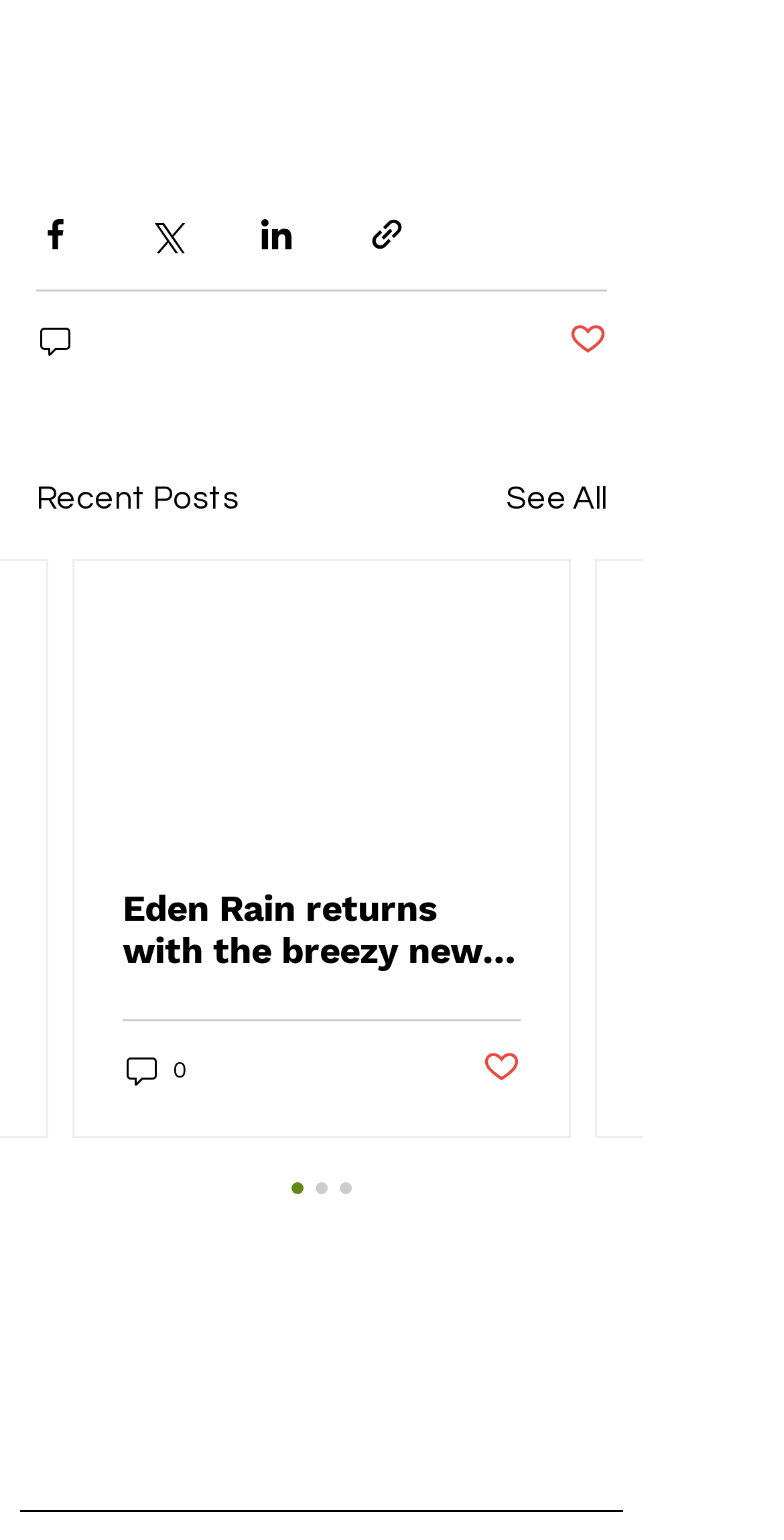Please answer the following question using a single word or phrase: 
How many social media sharing options are available?

4